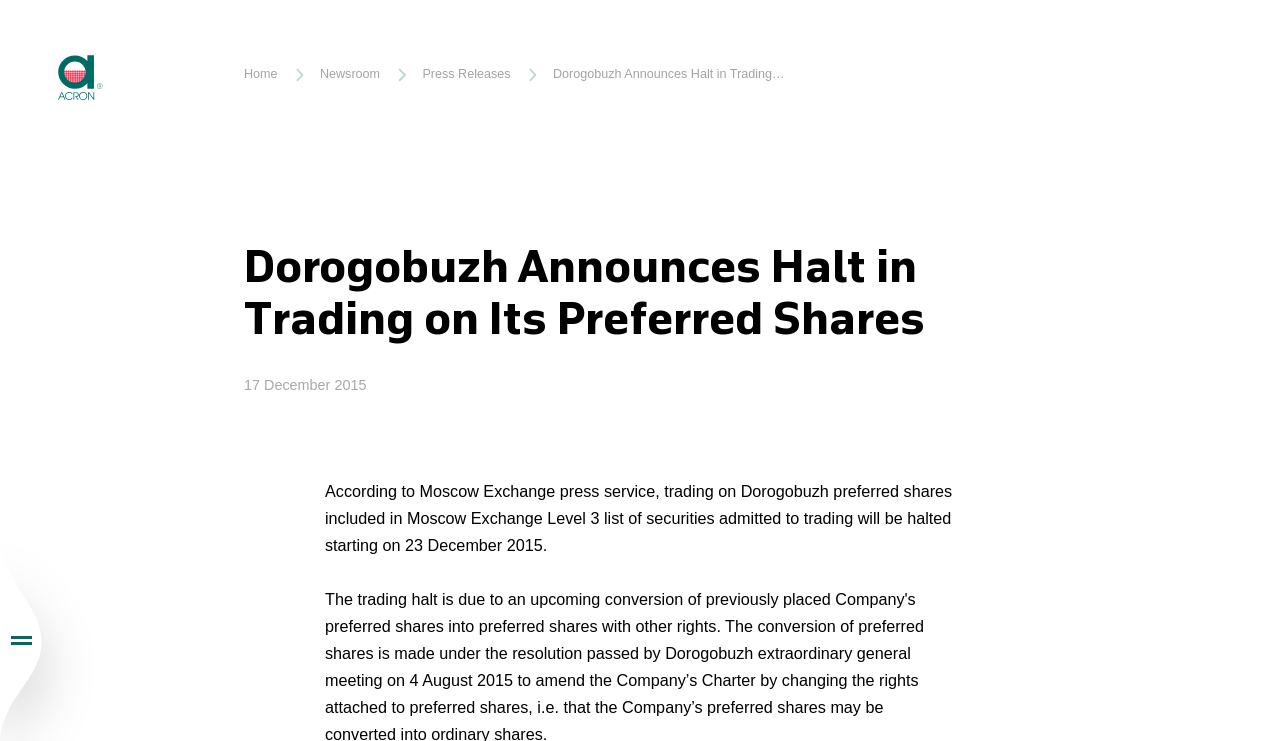What is the date of the announcement?
Please provide an in-depth and detailed response to the question.

The webpage mentions that the announcement was made on 17 December 2015, as indicated by the static text on the webpage.